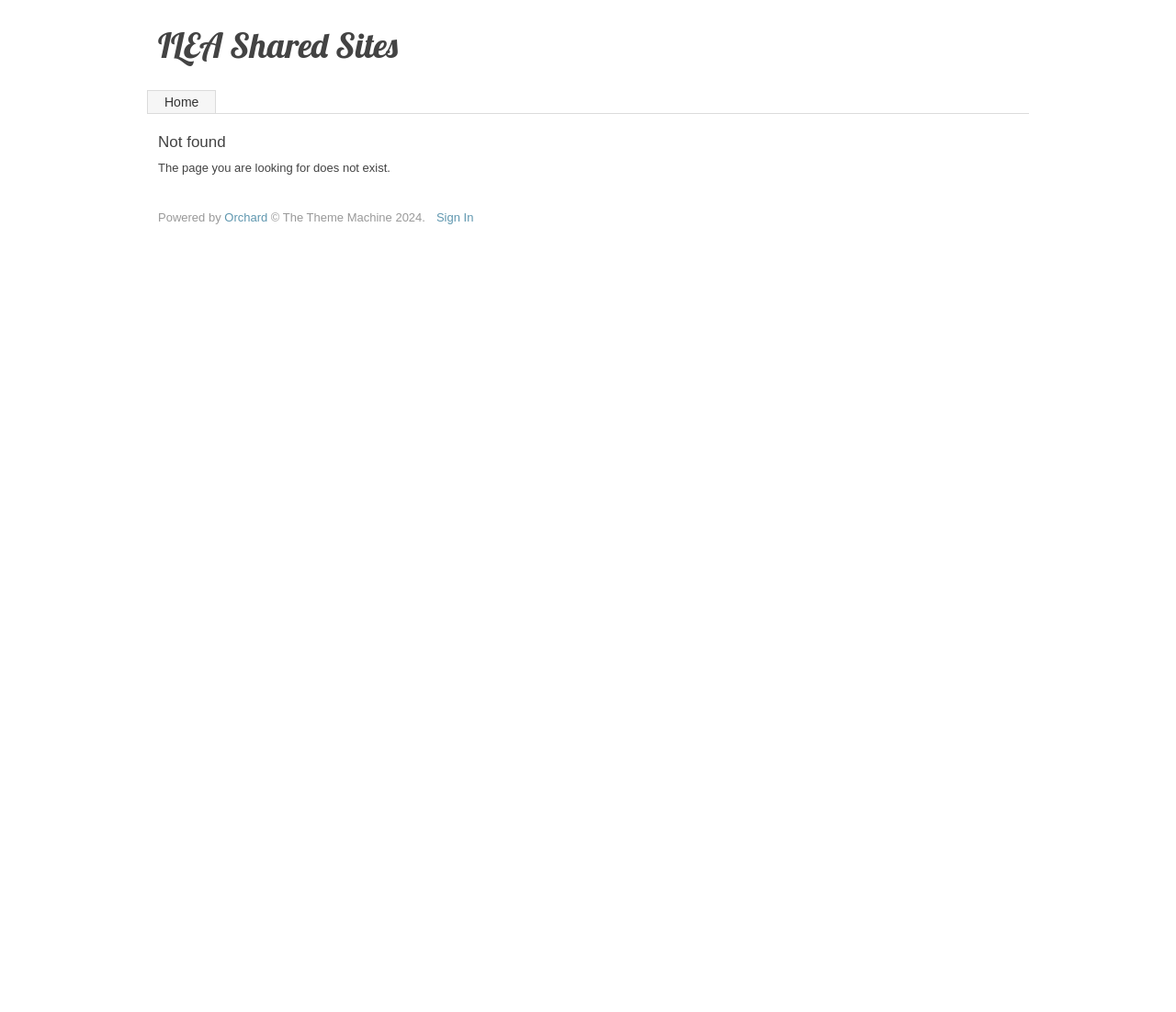Please determine the primary heading and provide its text.

ILEA Shared Sites